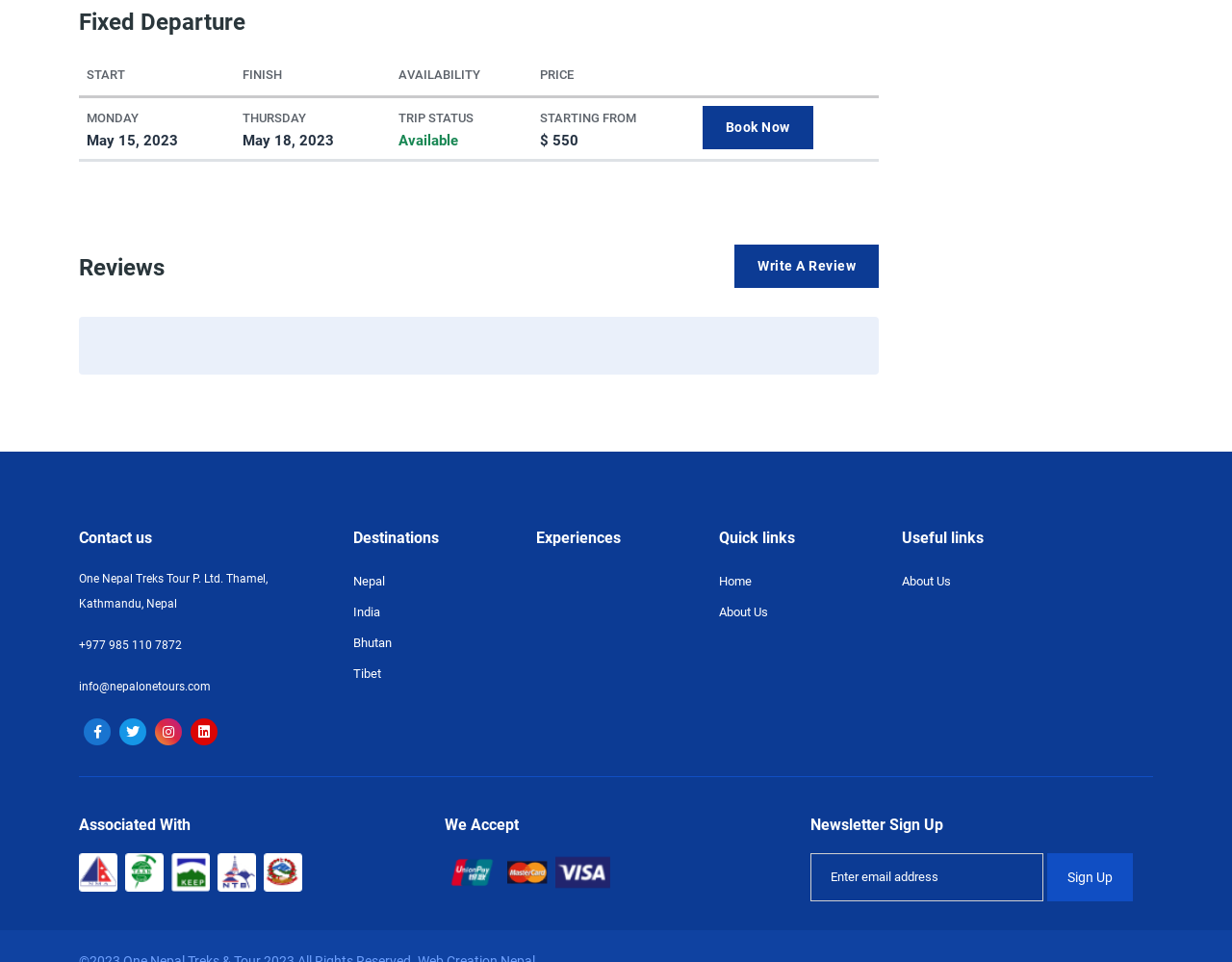What is the name of the trekking company?
From the details in the image, provide a complete and detailed answer to the question.

I found the answer by looking at the contact information section of the webpage, where it says 'One Nepal Treks Tour P. Ltd. Thamel, Kathmandu, Nepal'.